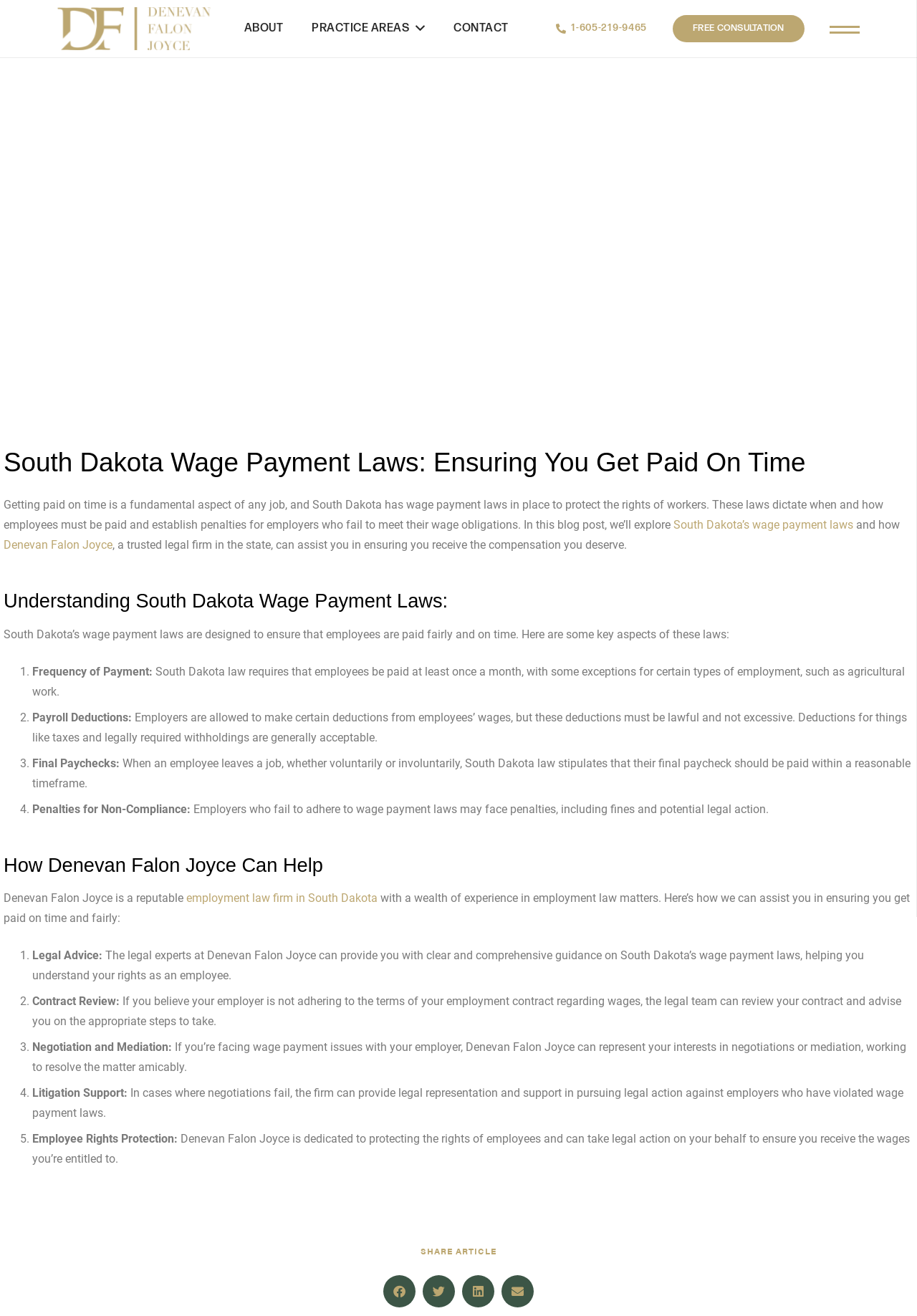Determine the bounding box coordinates of the UI element described below. Use the format (top-left x, top-left y, bottom-right x, bottom-right y) with floating point numbers between 0 and 1: CONTACT

[0.479, 0.0, 0.57, 0.044]